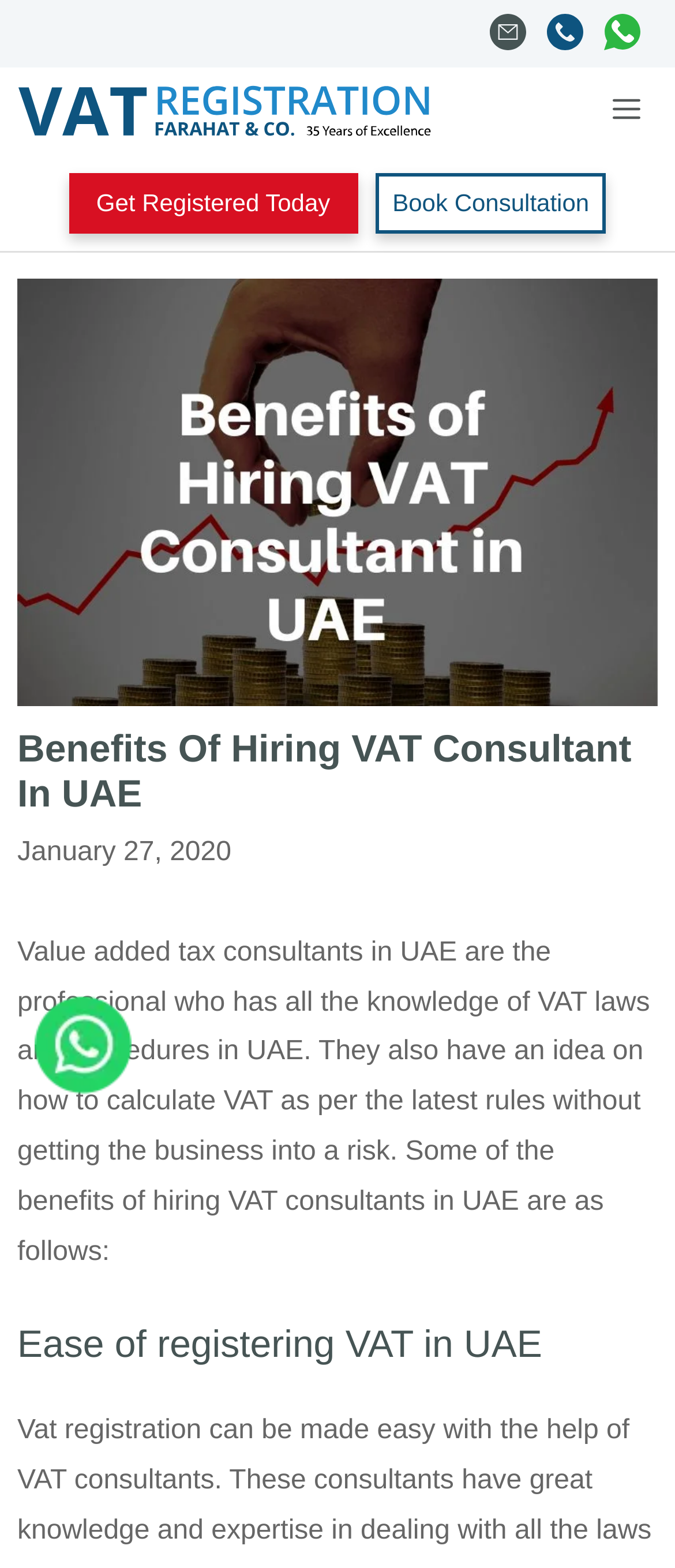Could you please study the image and provide a detailed answer to the question:
What is the purpose of hiring VAT consultants in UAE?

According to the StaticText element at coordinates [0.026, 0.598, 0.963, 0.807], hiring VAT consultants in UAE can help businesses avoid risk. The text mentions that VAT consultants have knowledge of VAT laws and procedures and can calculate VAT without putting the business at risk.